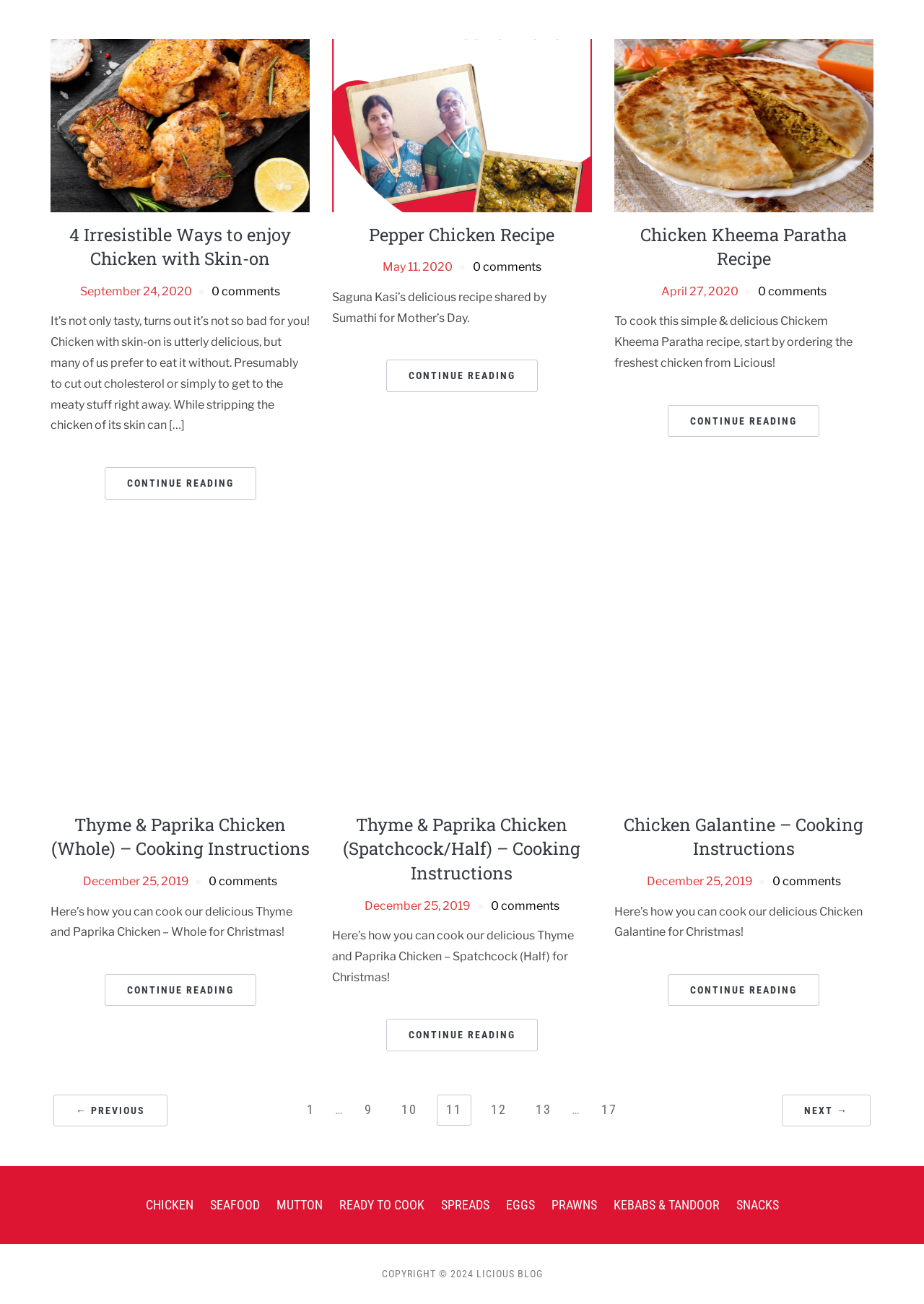Give a short answer to this question using one word or a phrase:
What is the purpose of the 'CONTINUE READING' links on the webpage?

To read more of the article